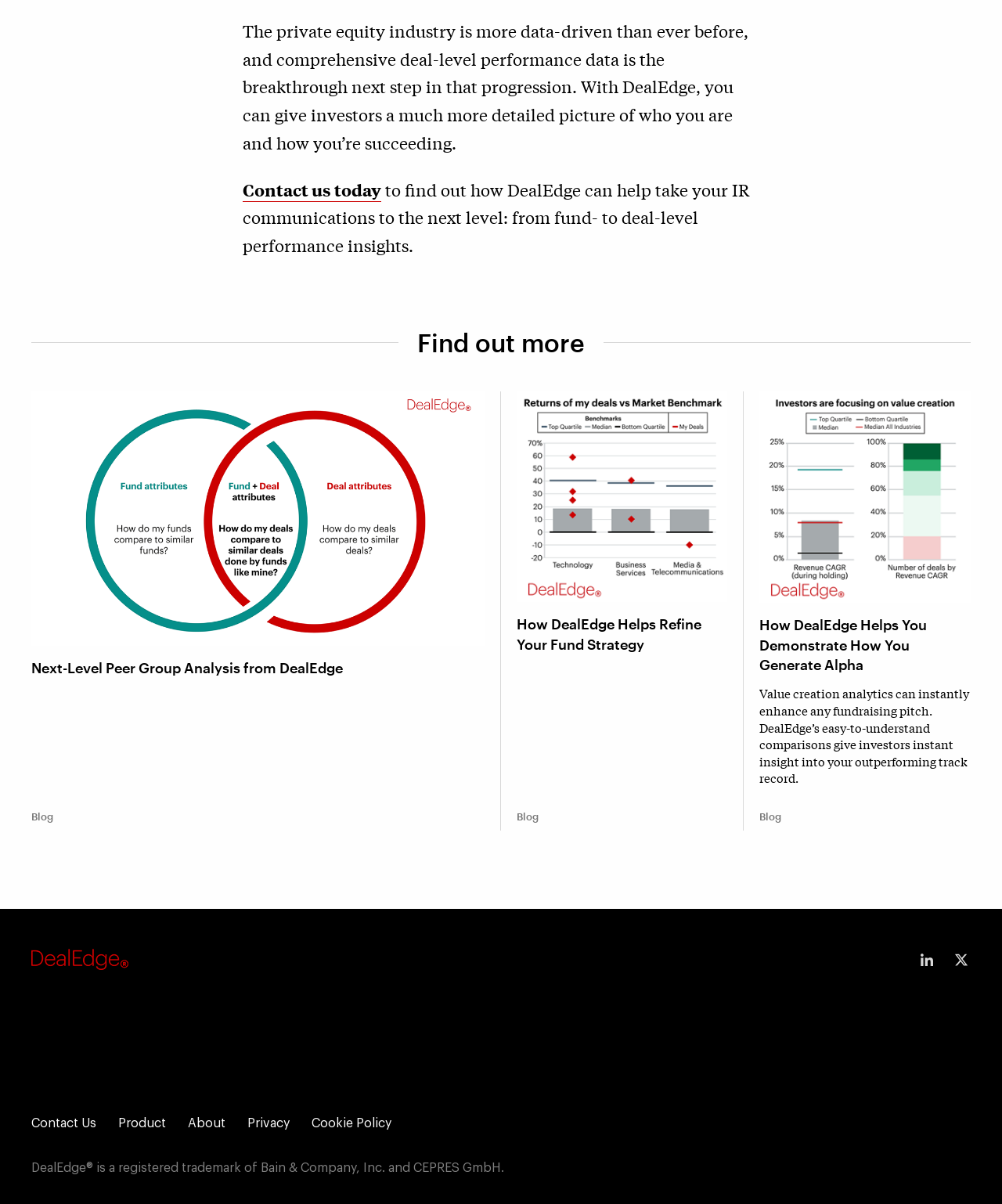Respond to the question below with a concise word or phrase:
What is the main topic of this webpage?

DealEdge